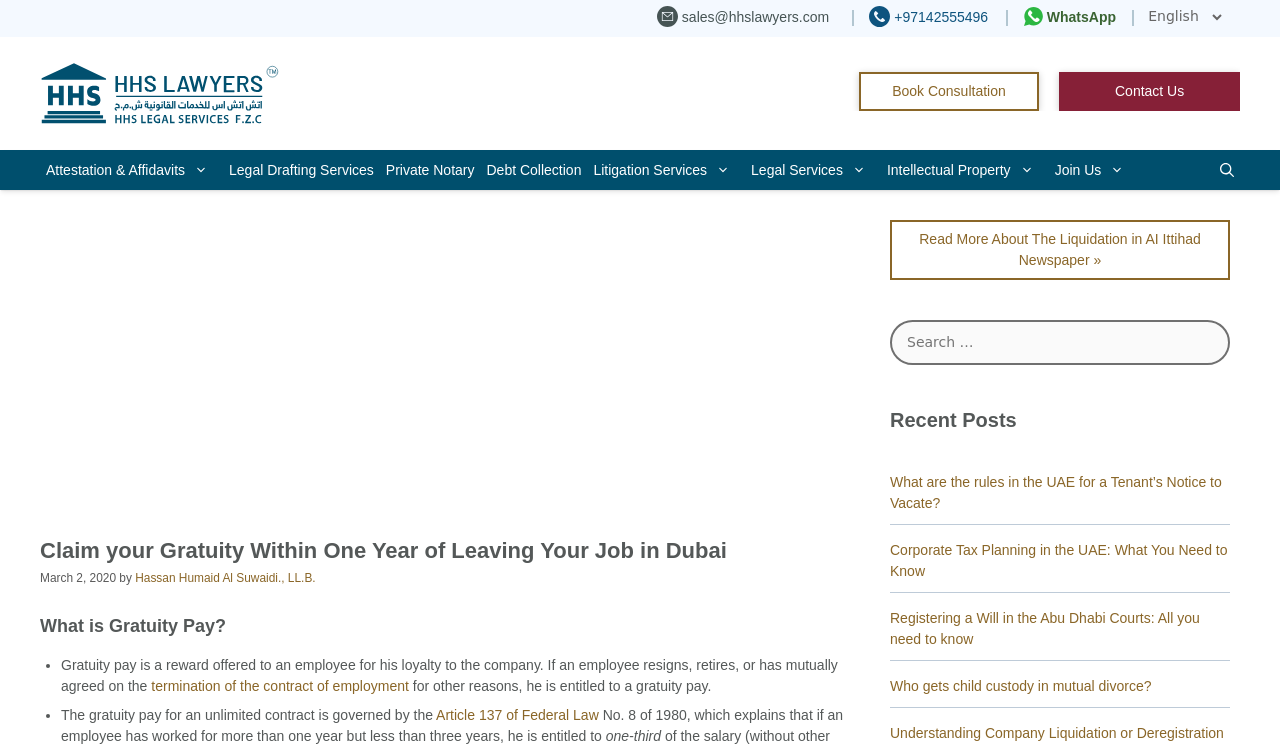Can you specify the bounding box coordinates of the area that needs to be clicked to fulfill the following instruction: "Read more about Labour lawyers in UAE"?

[0.031, 0.303, 0.266, 0.351]